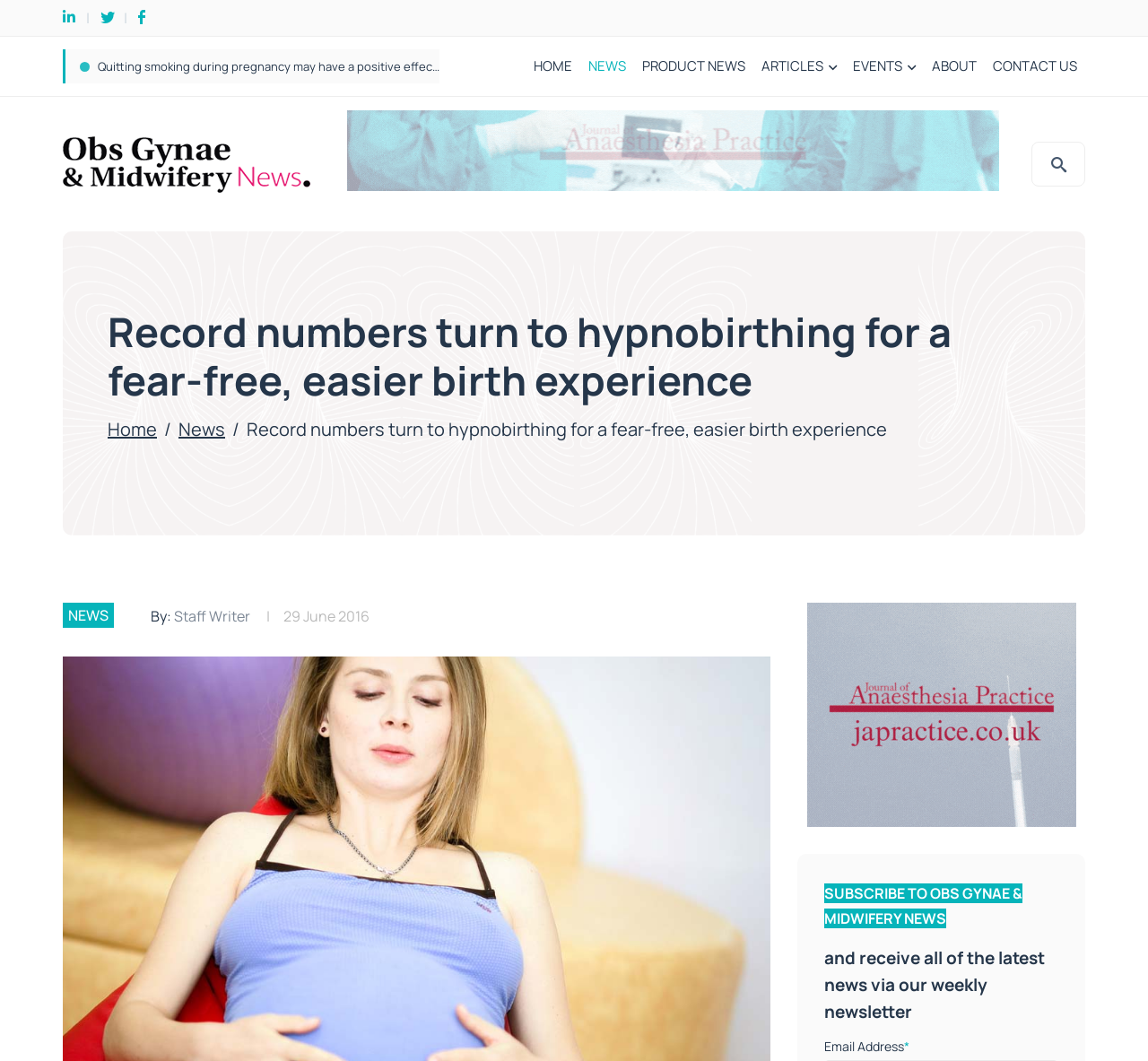Locate the bounding box coordinates of the element that needs to be clicked to carry out the instruction: "Click on News". The coordinates should be given as four float numbers ranging from 0 to 1, i.e., [left, top, right, bottom].

None